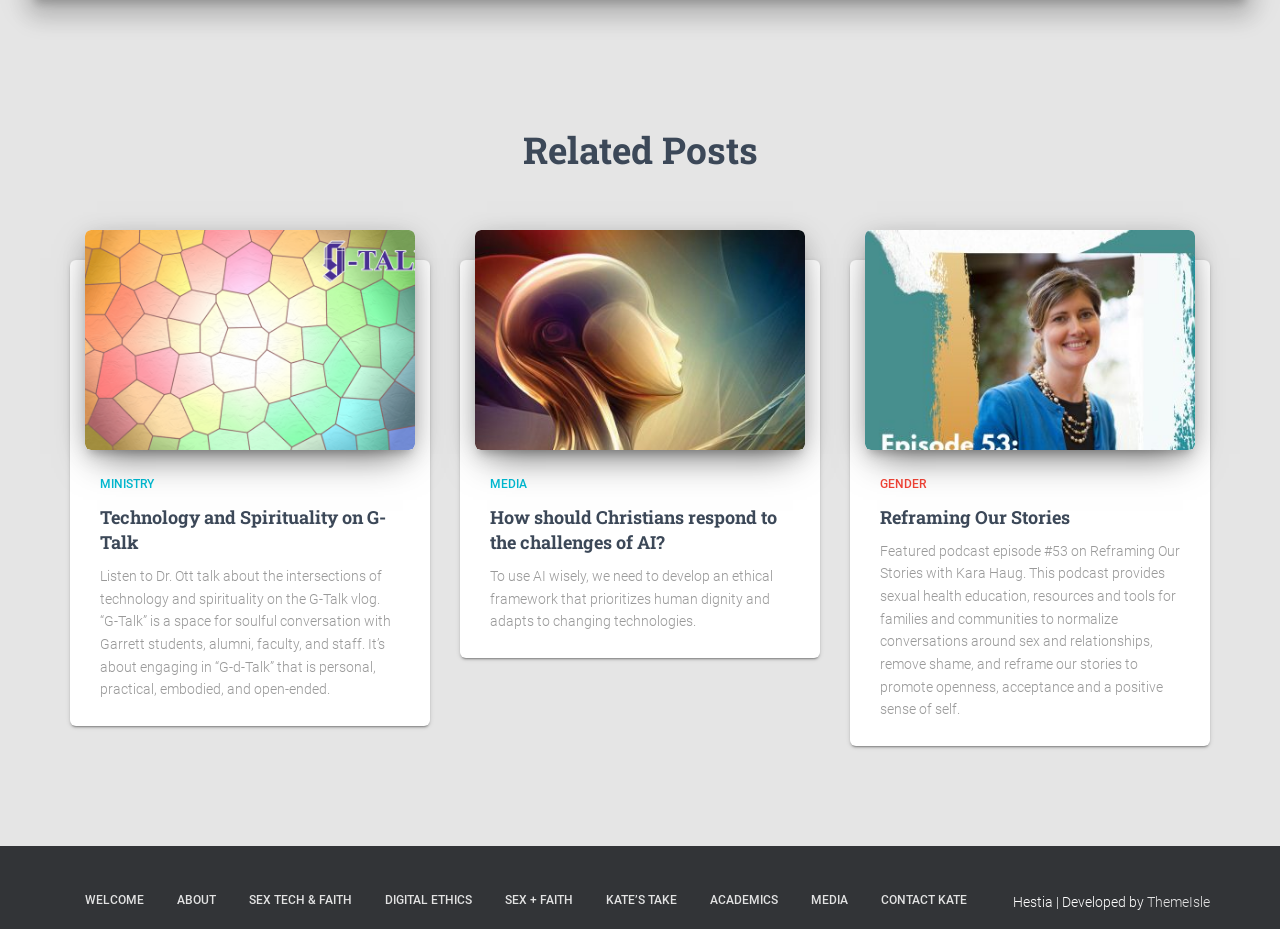Point out the bounding box coordinates of the section to click in order to follow this instruction: "Visit 'CONTACT KATE'".

[0.677, 0.943, 0.767, 0.996]